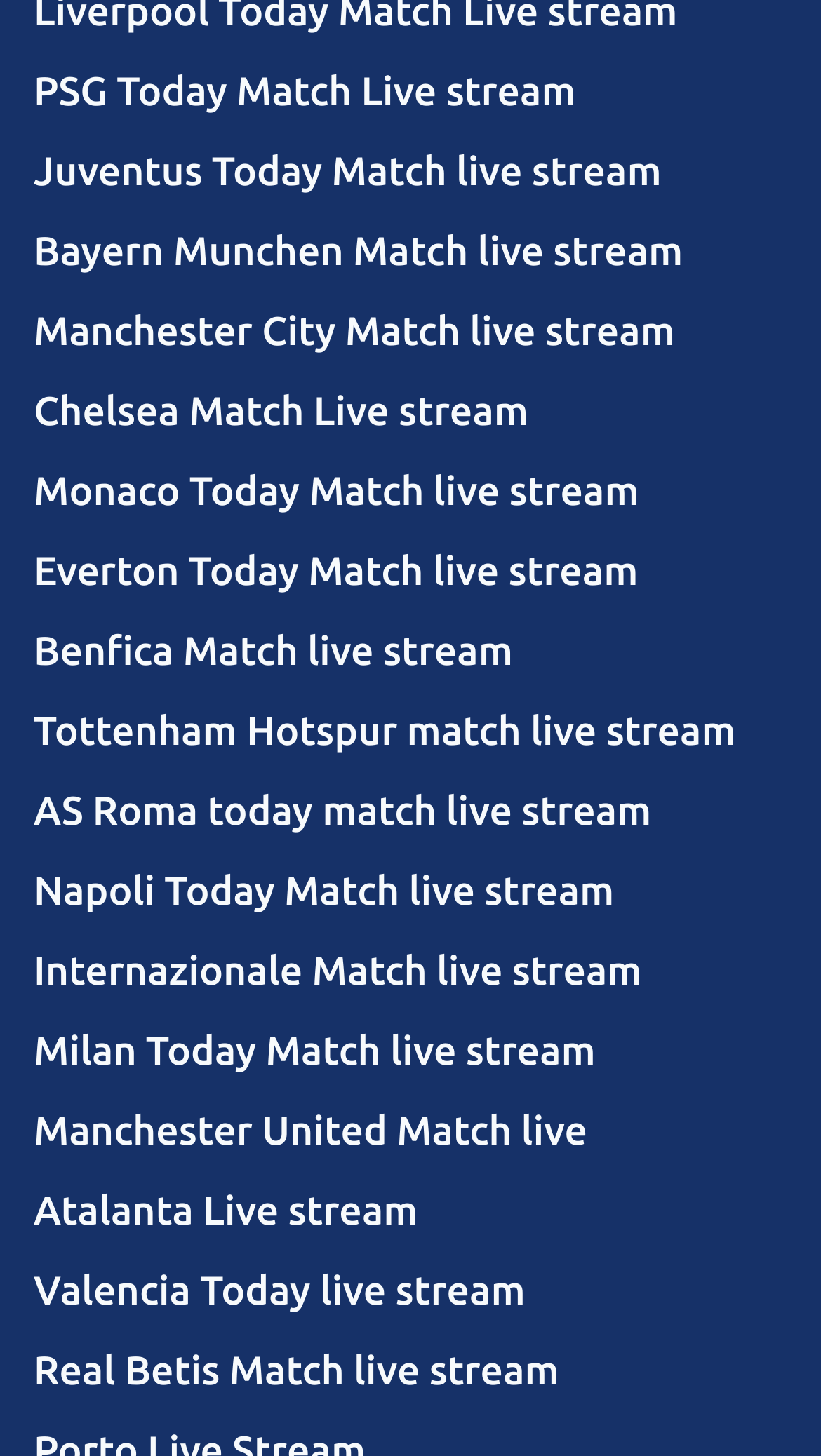Locate the bounding box coordinates of the element to click to perform the following action: 'View Juventus Today Match live stream'. The coordinates should be given as four float values between 0 and 1, in the form of [left, top, right, bottom].

[0.041, 0.09, 0.959, 0.145]